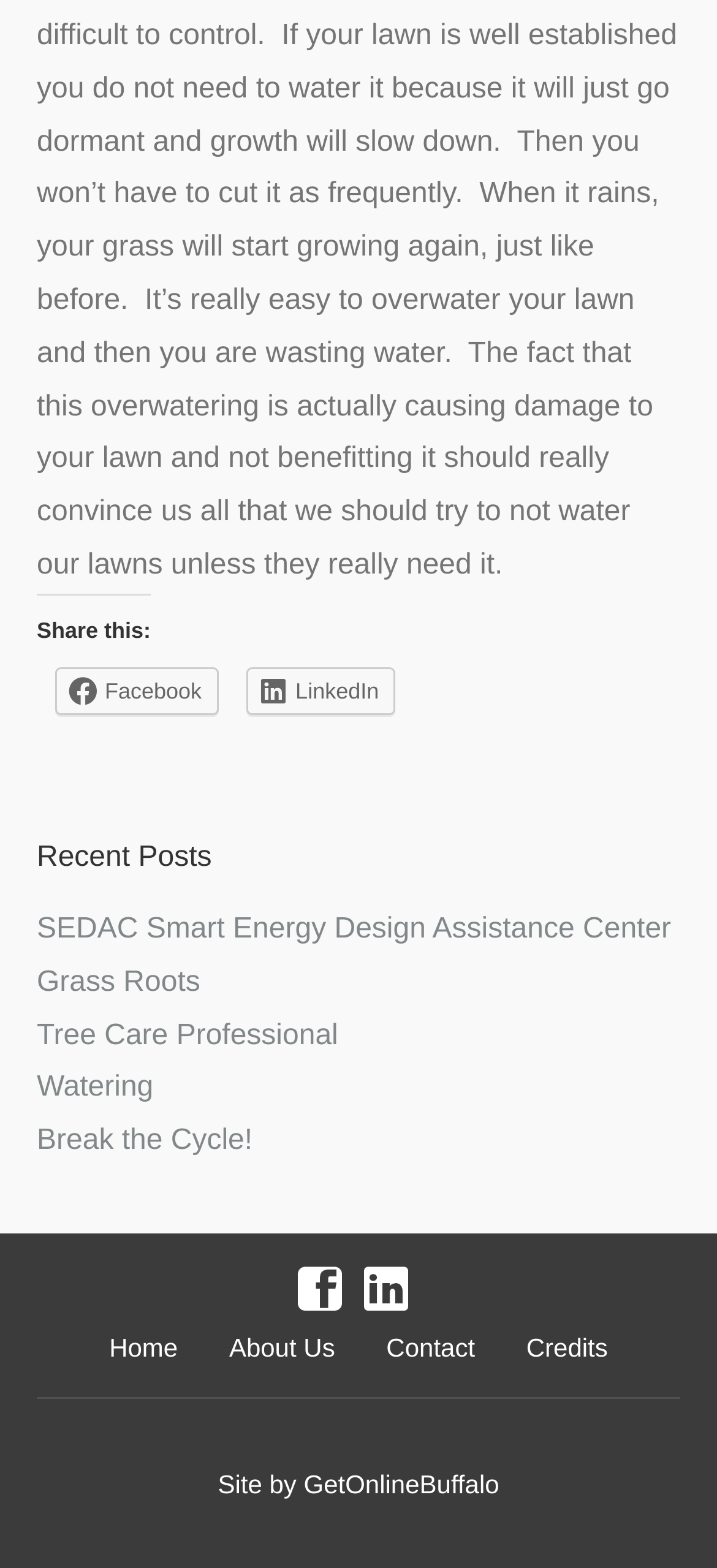Given the element description "Burn2", identify the bounding box of the corresponding UI element.

None